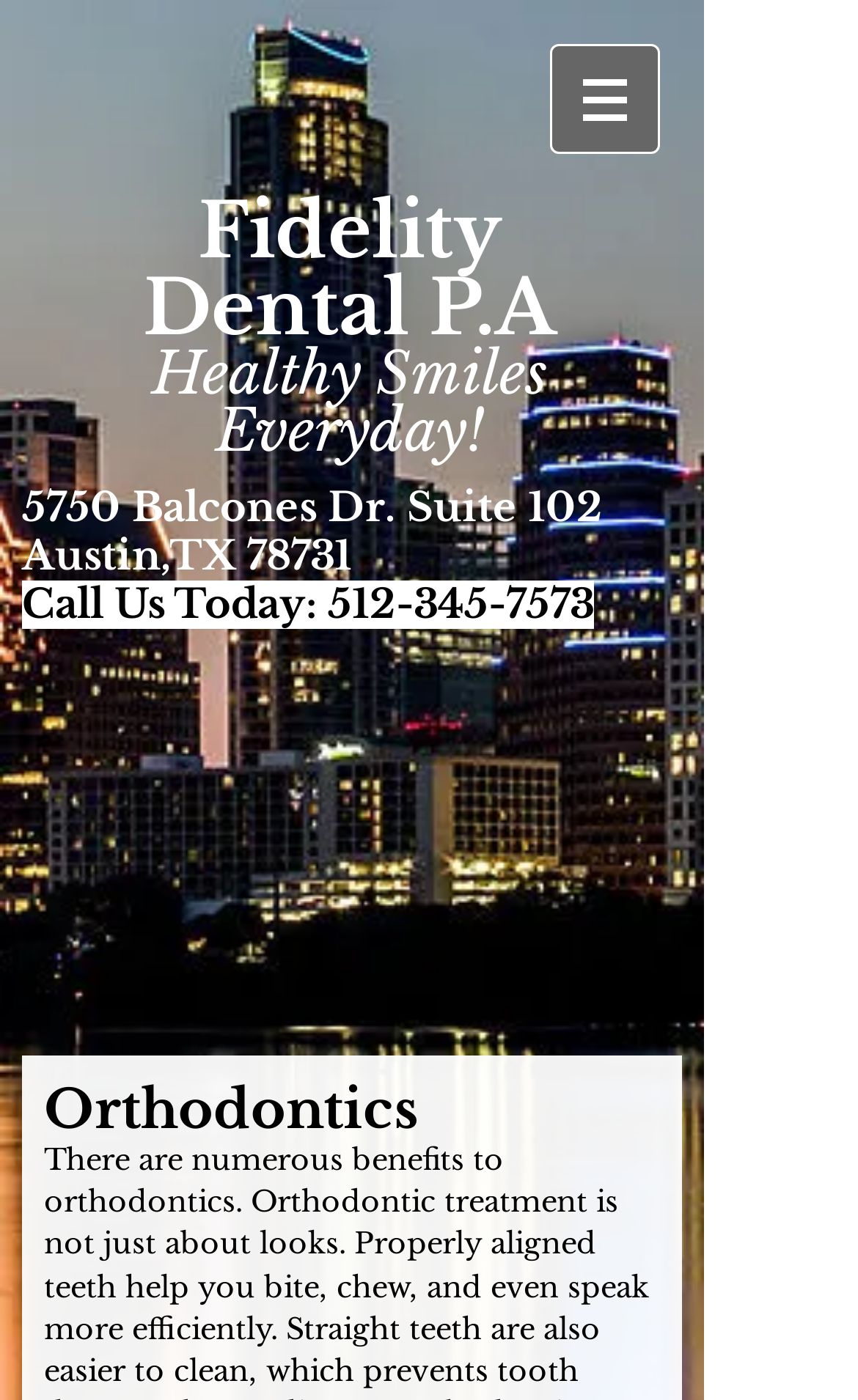Identify the bounding box of the HTML element described here: "Fidelity Dental P.A". Provide the coordinates as four float numbers between 0 and 1: [left, top, right, bottom].

[0.167, 0.132, 0.649, 0.252]